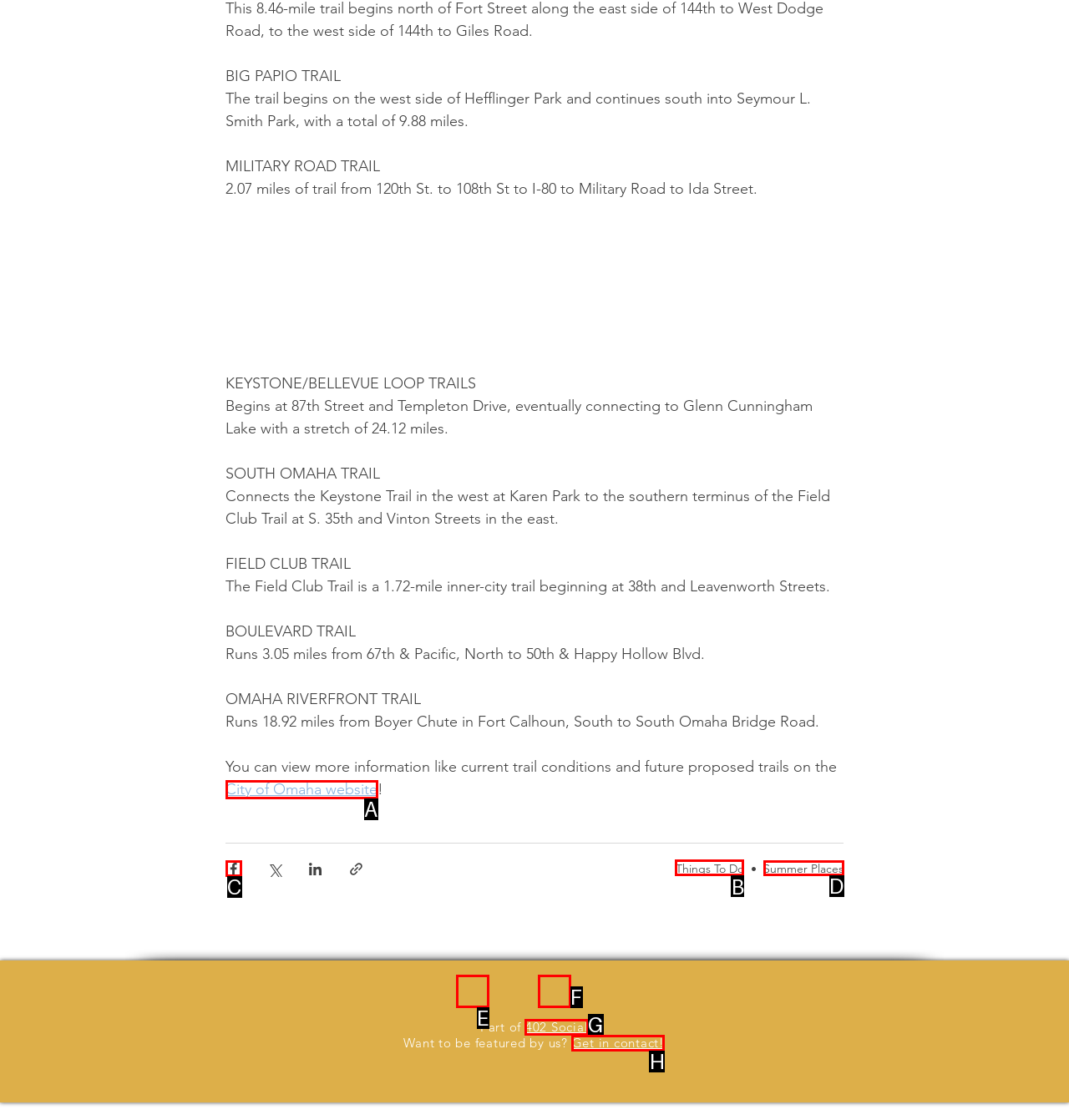Point out the UI element to be clicked for this instruction: Go to Things To Do. Provide the answer as the letter of the chosen element.

B